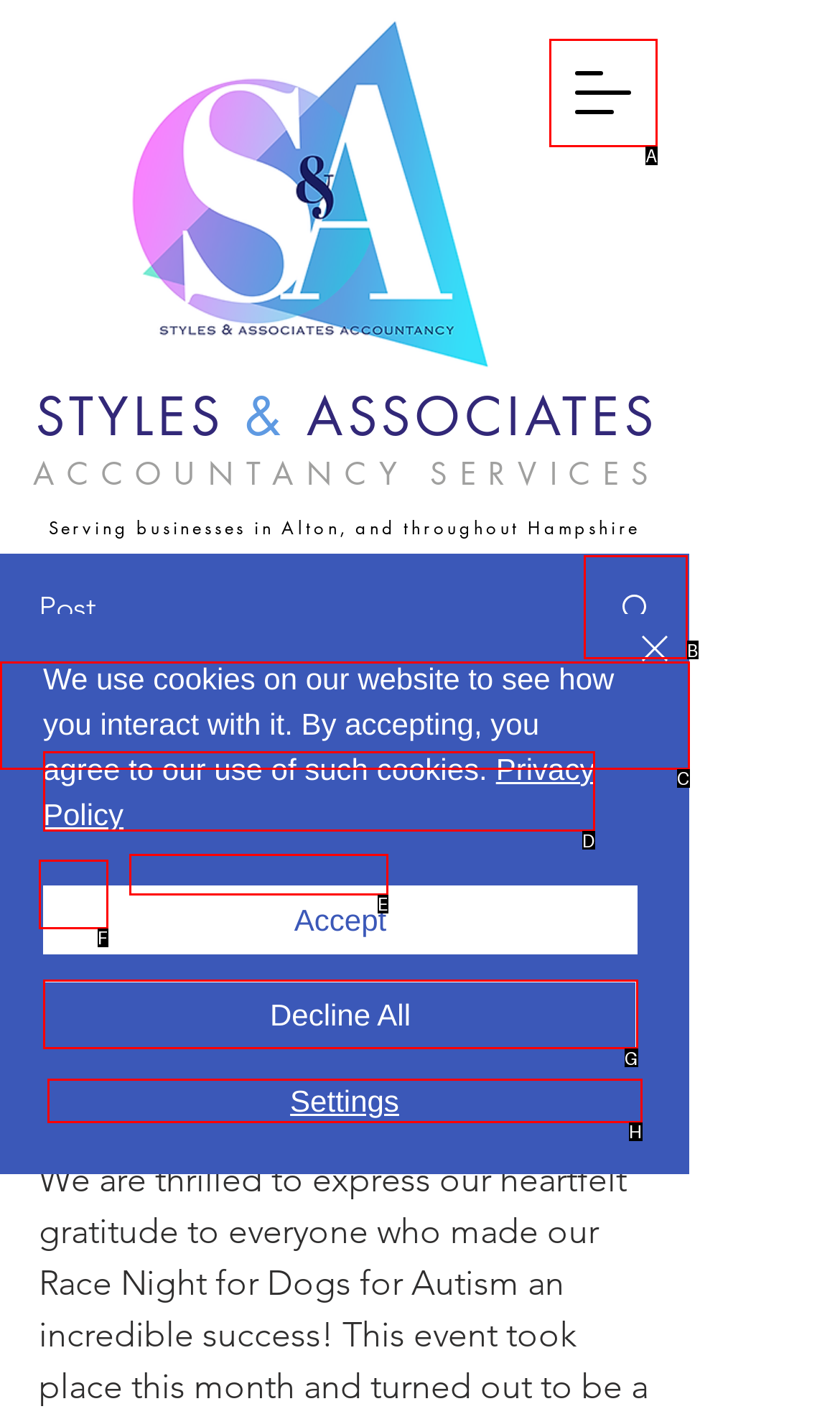Point out the letter of the HTML element you should click on to execute the task: View post
Reply with the letter from the given options.

B